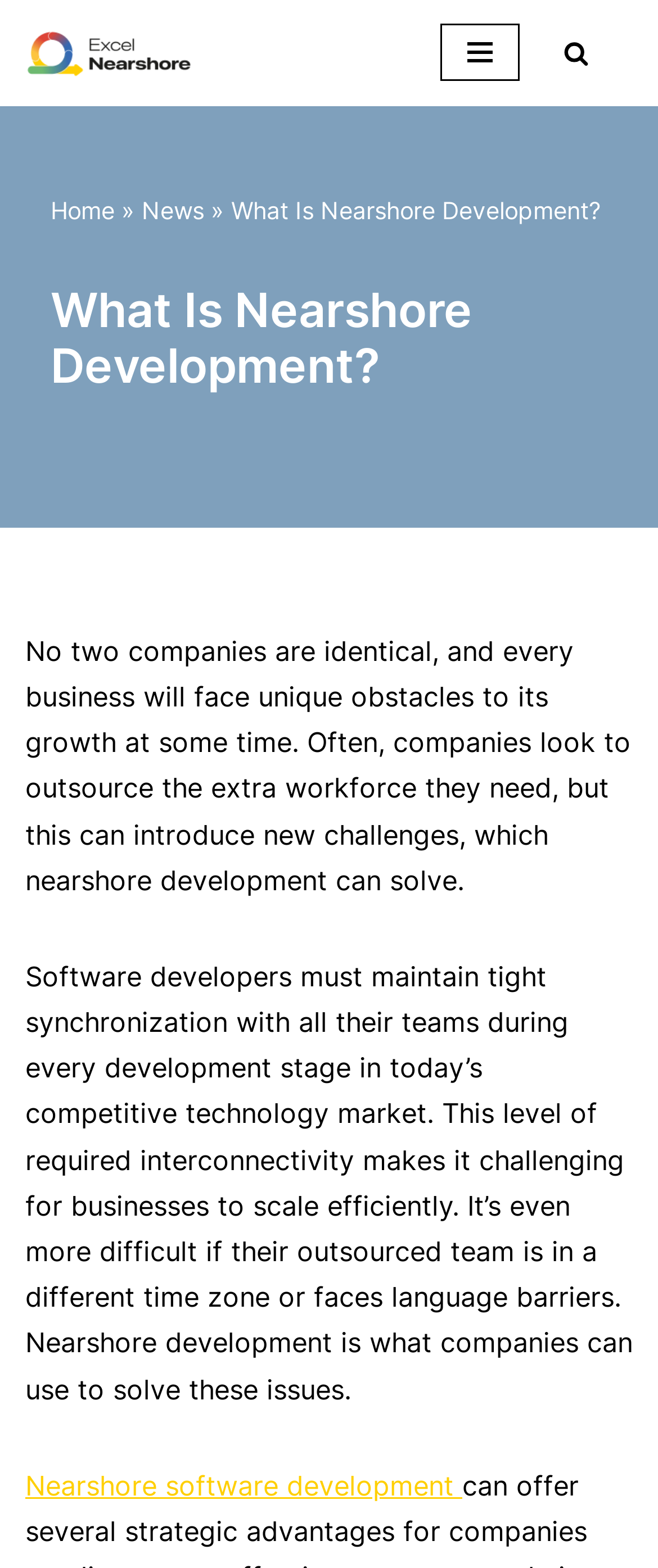From the screenshot, find the bounding box of the UI element matching this description: "Navigation Menu". Supply the bounding box coordinates in the form [left, top, right, bottom], each a float between 0 and 1.

[0.669, 0.015, 0.79, 0.052]